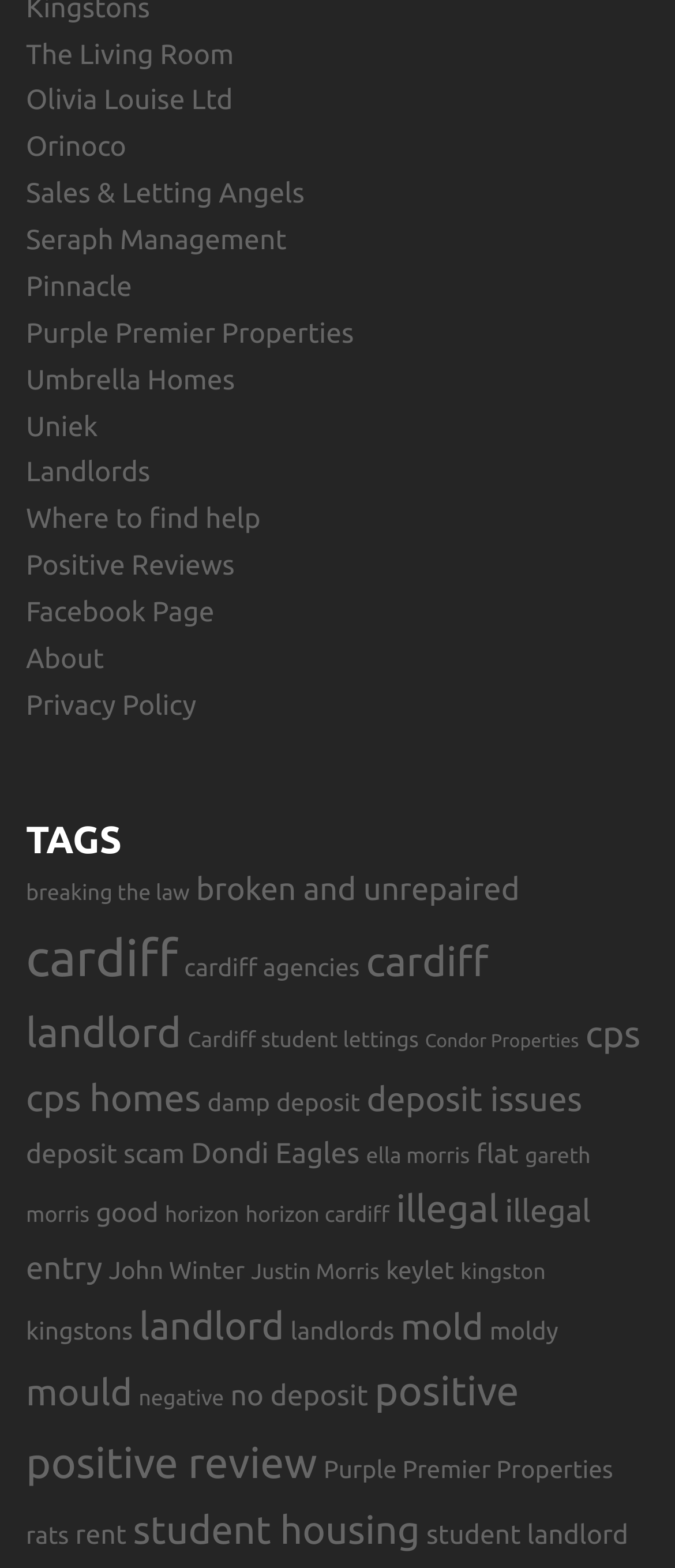Please provide a one-word or short phrase answer to the question:
What is the last link on the webpage?

student landlord